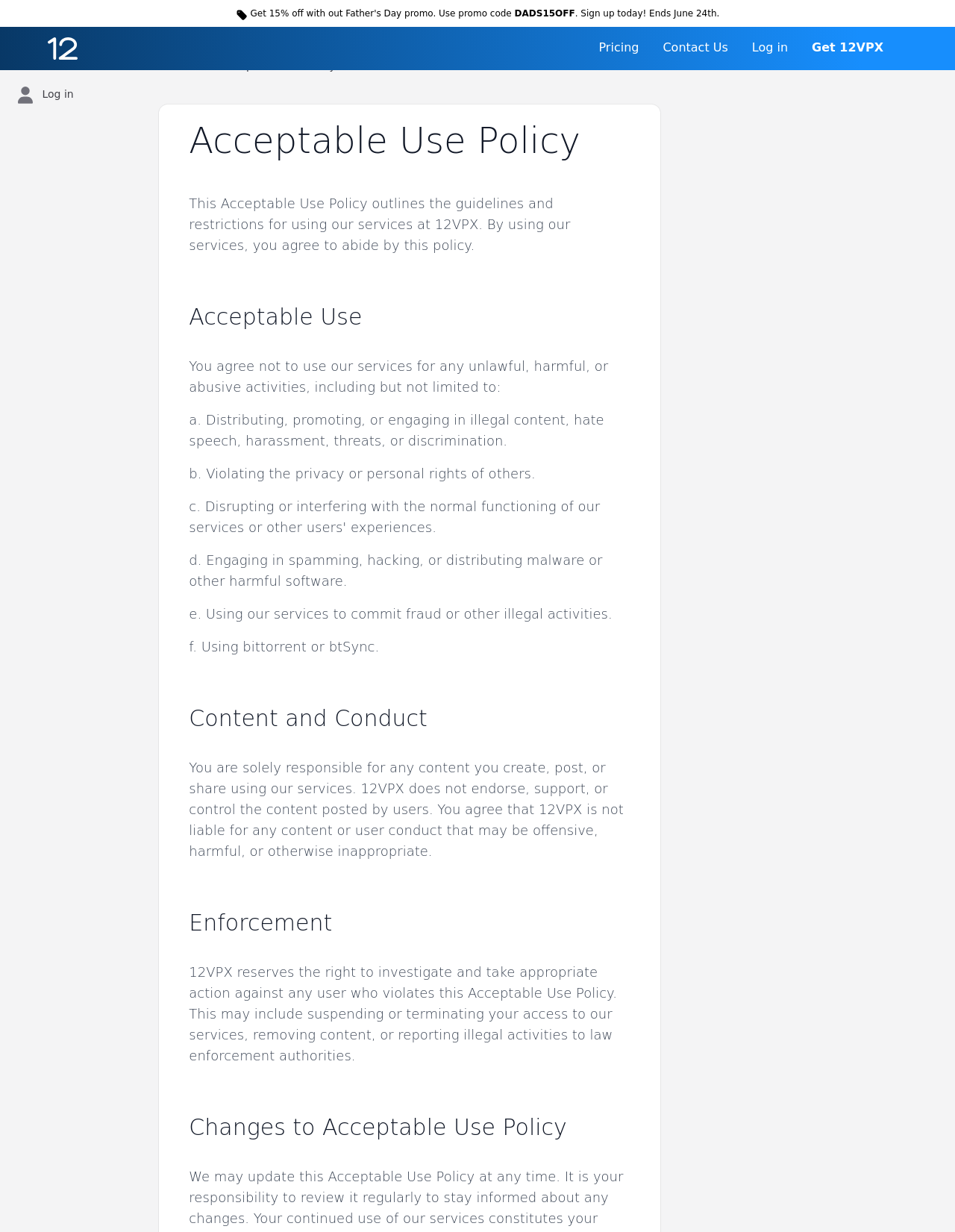Locate the heading on the webpage and return its text.

Acceptable Use Policy